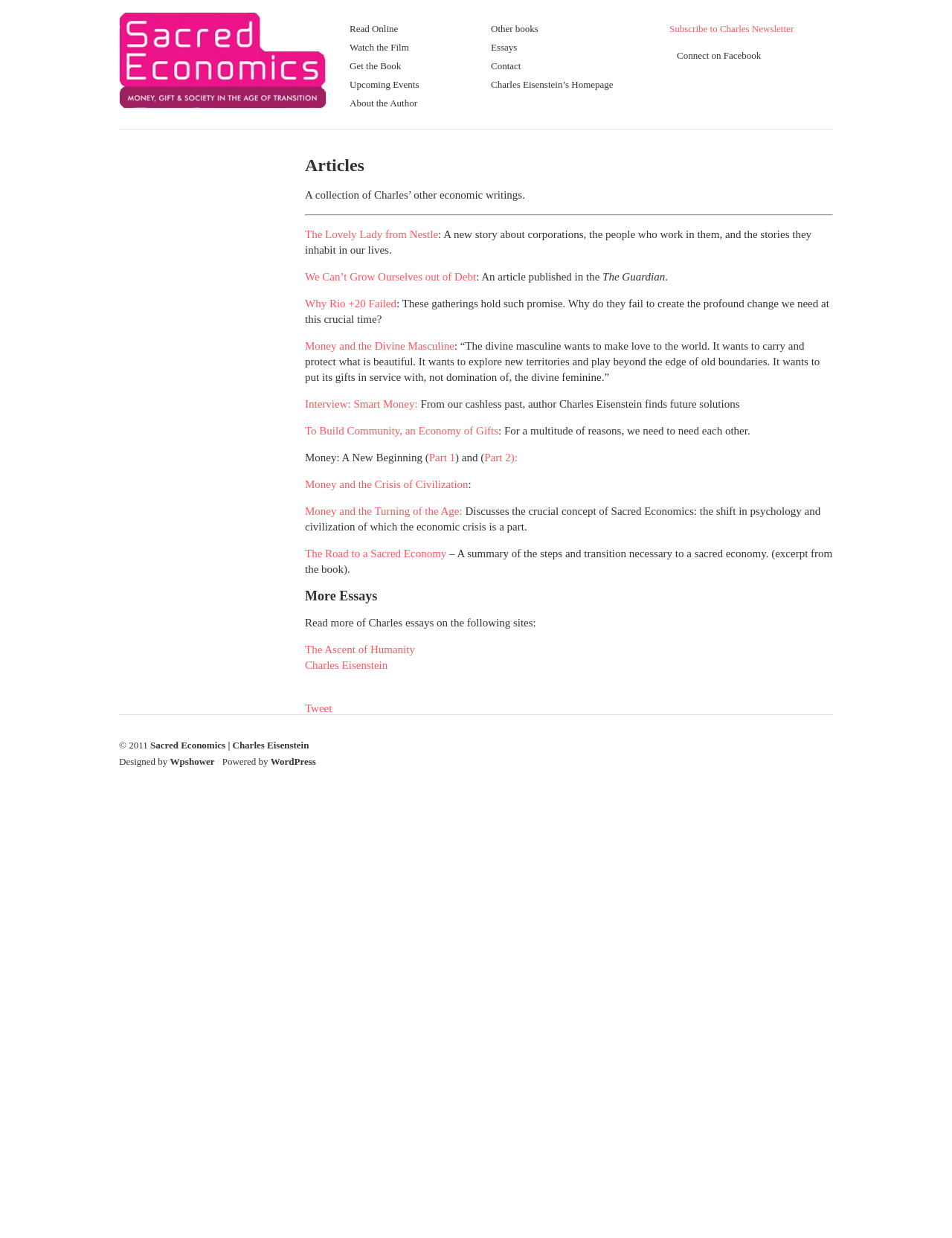Identify the bounding box coordinates of the area that should be clicked in order to complete the given instruction: "Get the book". The bounding box coordinates should be four float numbers between 0 and 1, i.e., [left, top, right, bottom].

[0.367, 0.049, 0.421, 0.058]